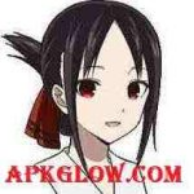Give a one-word or short phrase answer to this question: 
What is overlaid on the image?

text